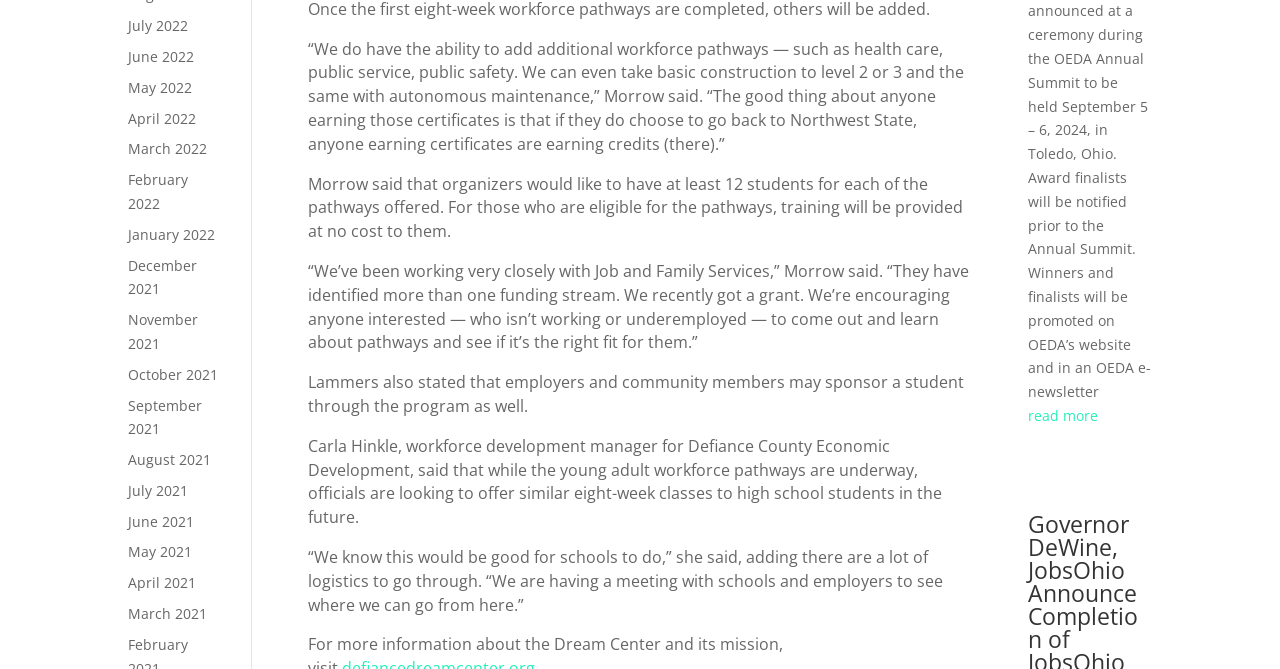How many students are needed for each pathway?
Refer to the image and answer the question using a single word or phrase.

12